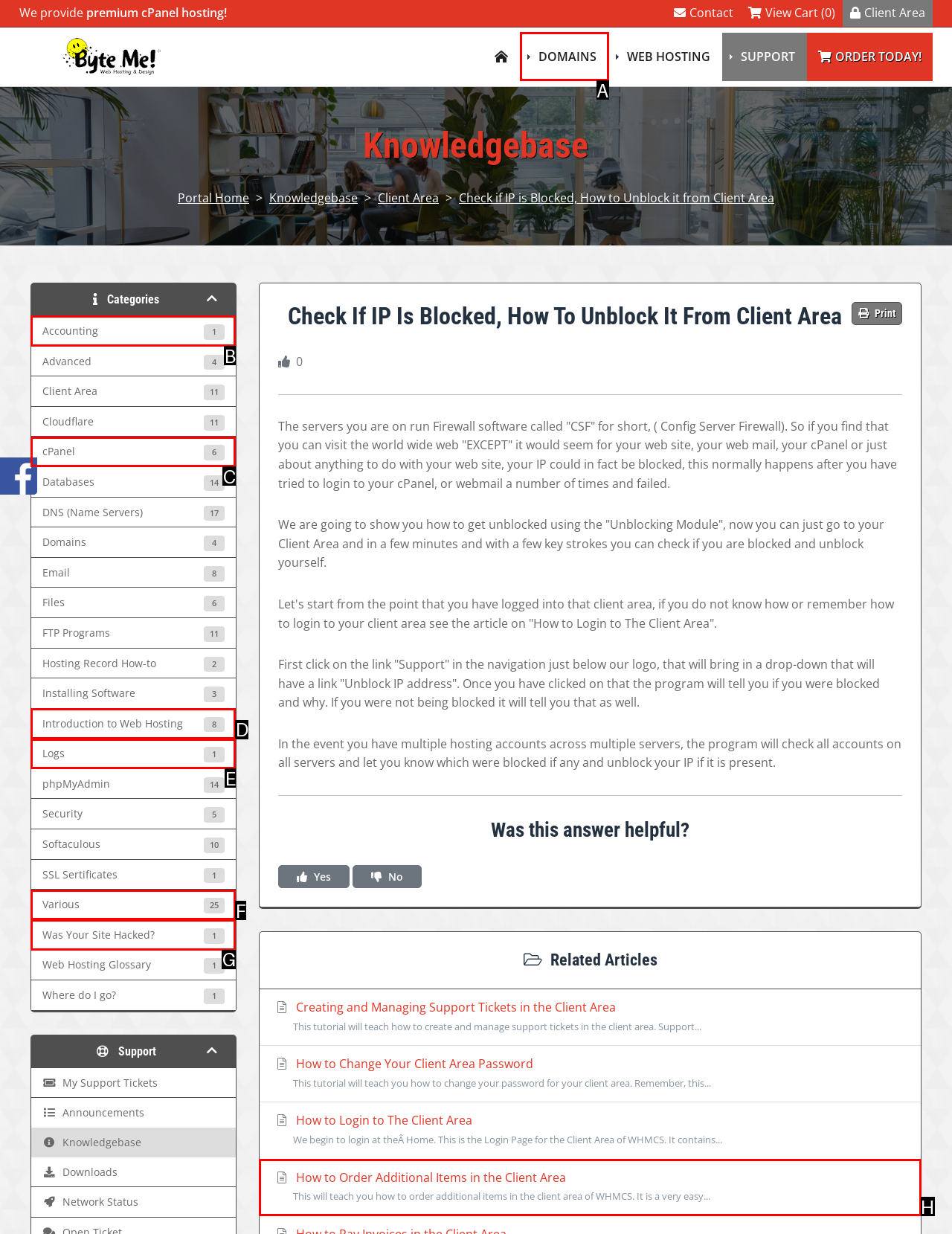Match the description: Various 25 to the appropriate HTML element. Respond with the letter of your selected option.

F